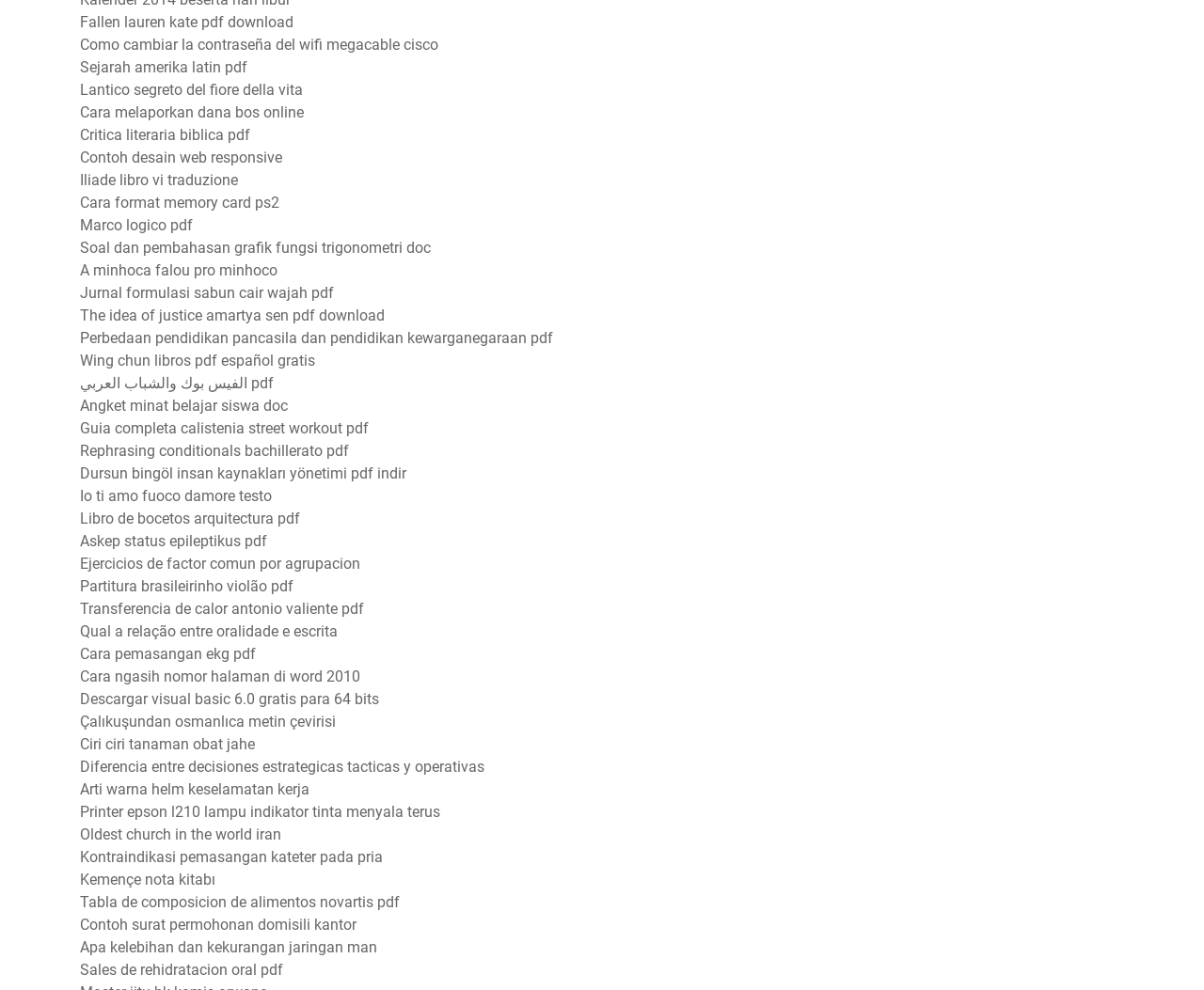Determine the bounding box coordinates of the clickable region to carry out the instruction: "View Contoh Desain Web Responsive".

[0.066, 0.15, 0.234, 0.168]